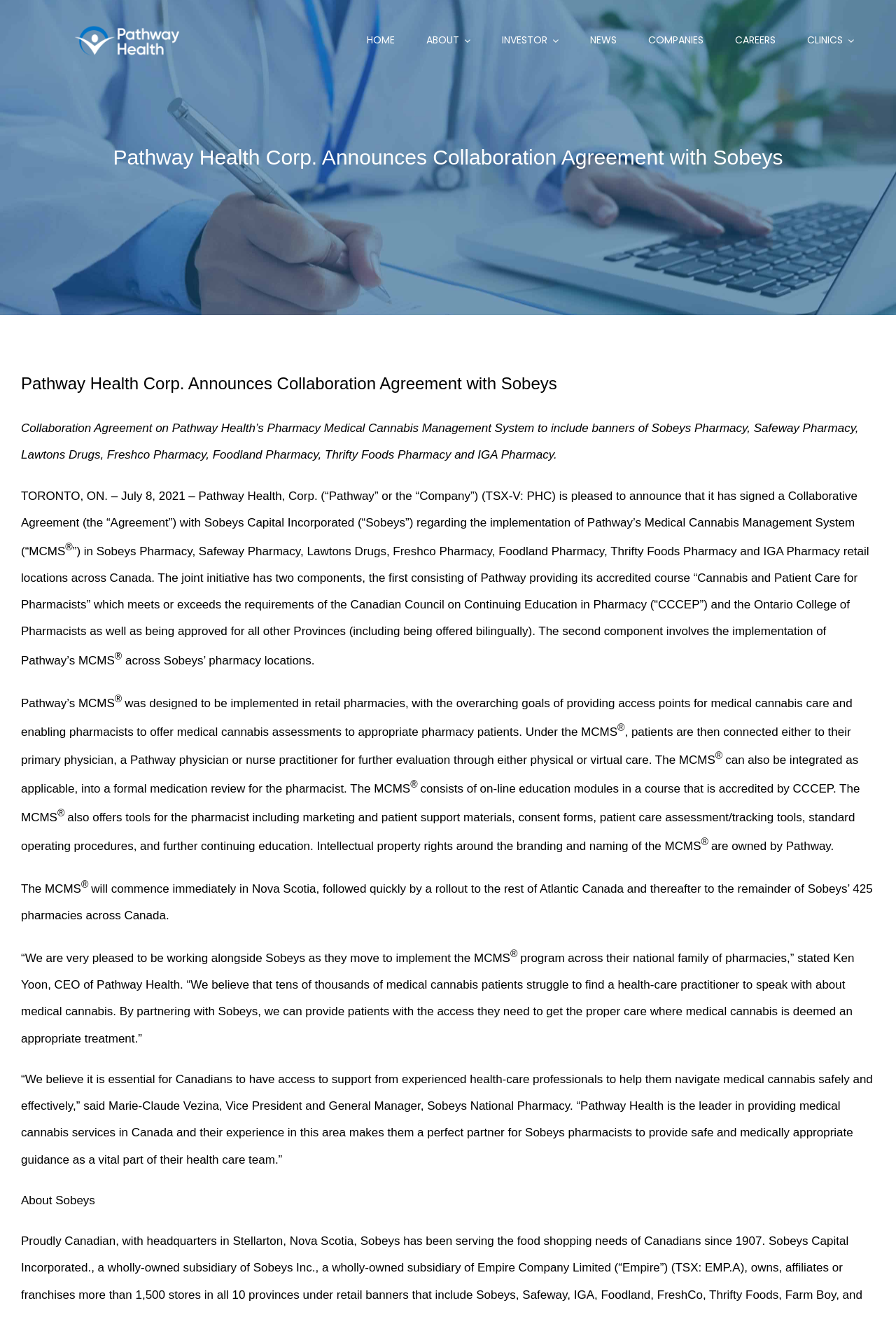Please identify the webpage's heading and generate its text content.

Pathway Health Corp. Announces Collaboration Agreement with Sobeys